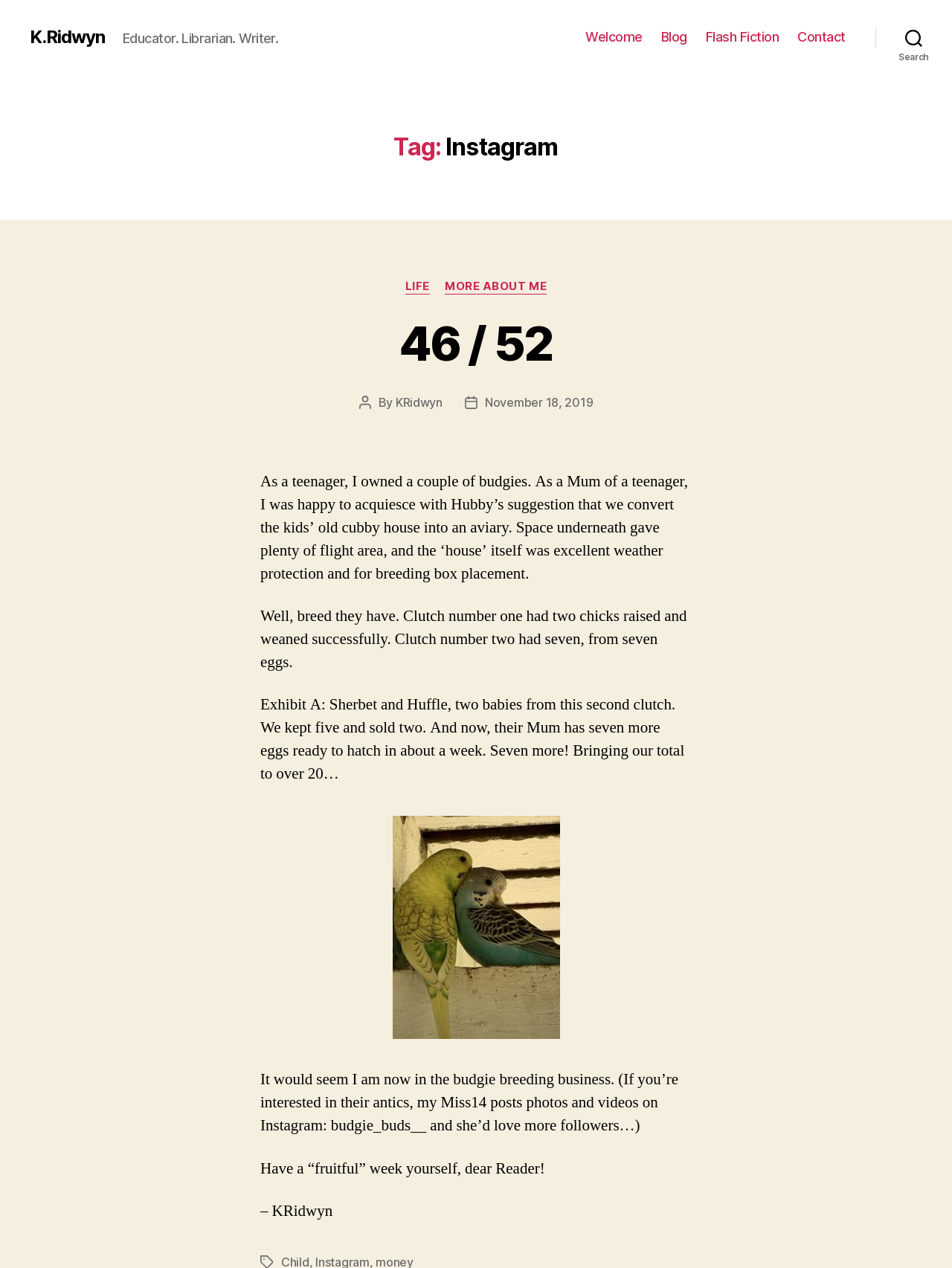Identify the bounding box coordinates of the area you need to click to perform the following instruction: "Contact the author".

[0.838, 0.023, 0.888, 0.036]